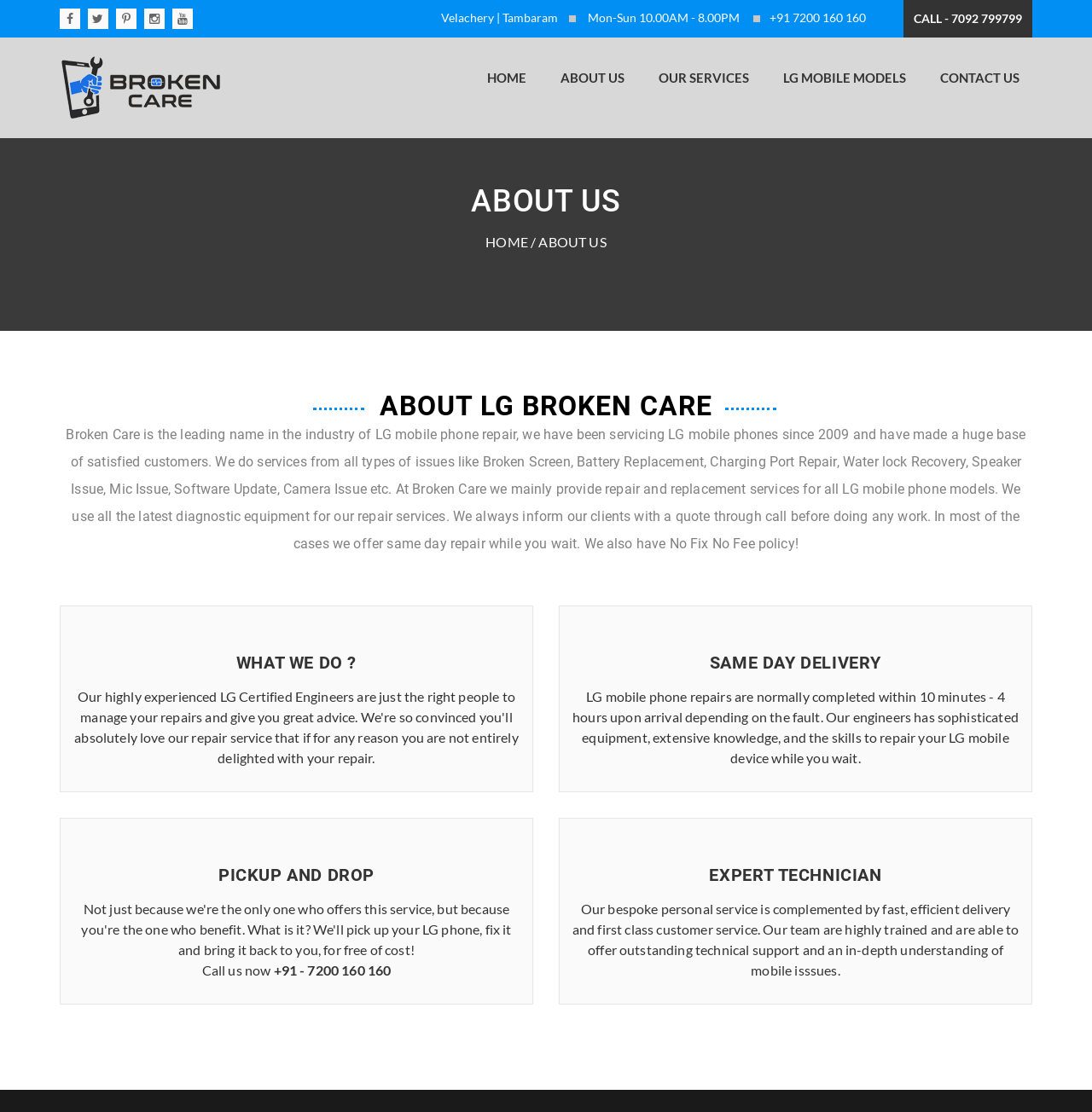Determine the bounding box coordinates of the clickable element to complete this instruction: "Go to HOME page". Provide the coordinates in the format of four float numbers between 0 and 1, [left, top, right, bottom].

[0.434, 0.051, 0.494, 0.096]